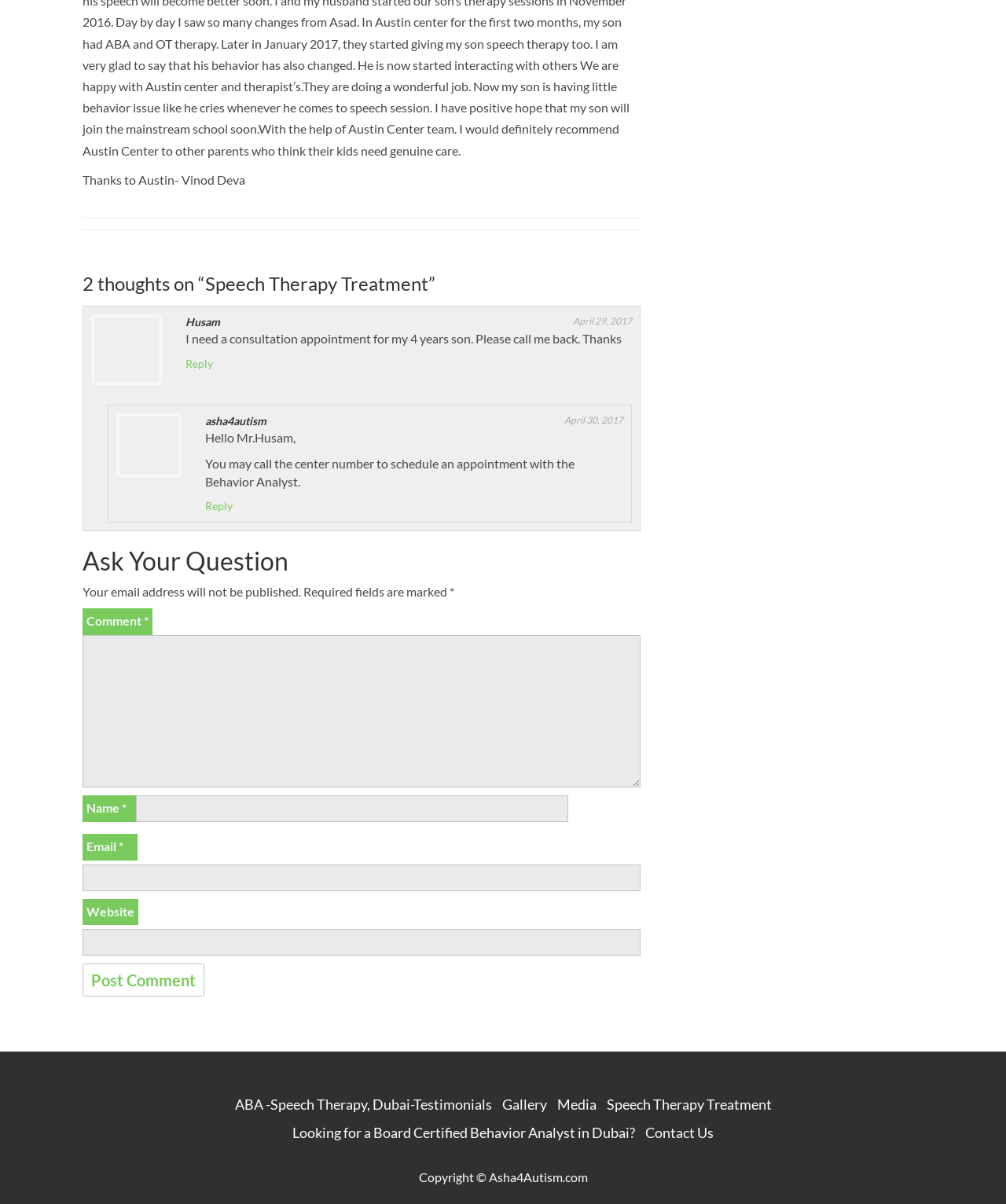What is the name of the website? Using the information from the screenshot, answer with a single word or phrase.

Asha4Autism.com